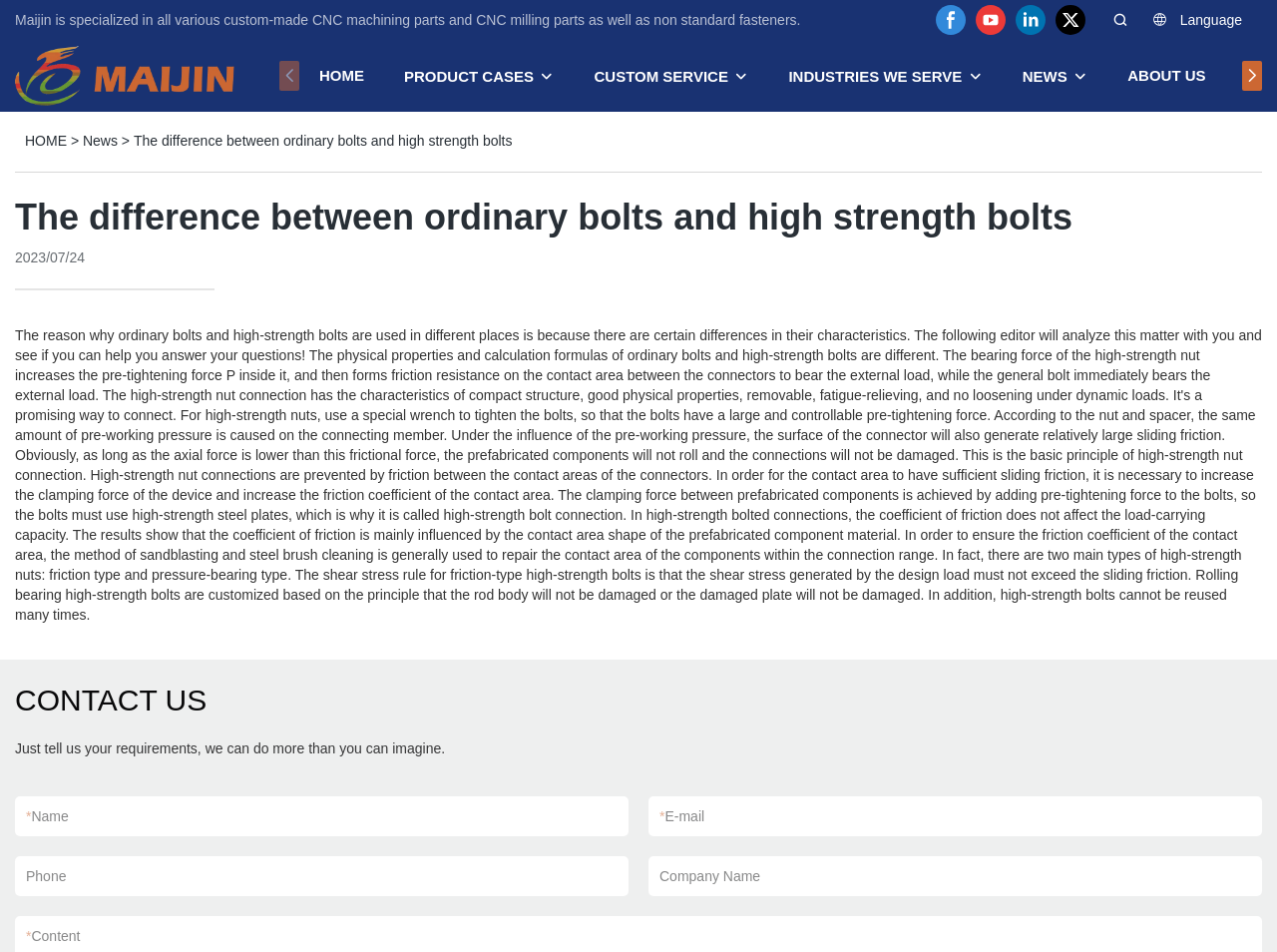From the webpage screenshot, predict the bounding box of the UI element that matches this description: "alt="MaiJin Metal"".

[0.012, 0.048, 0.188, 0.111]